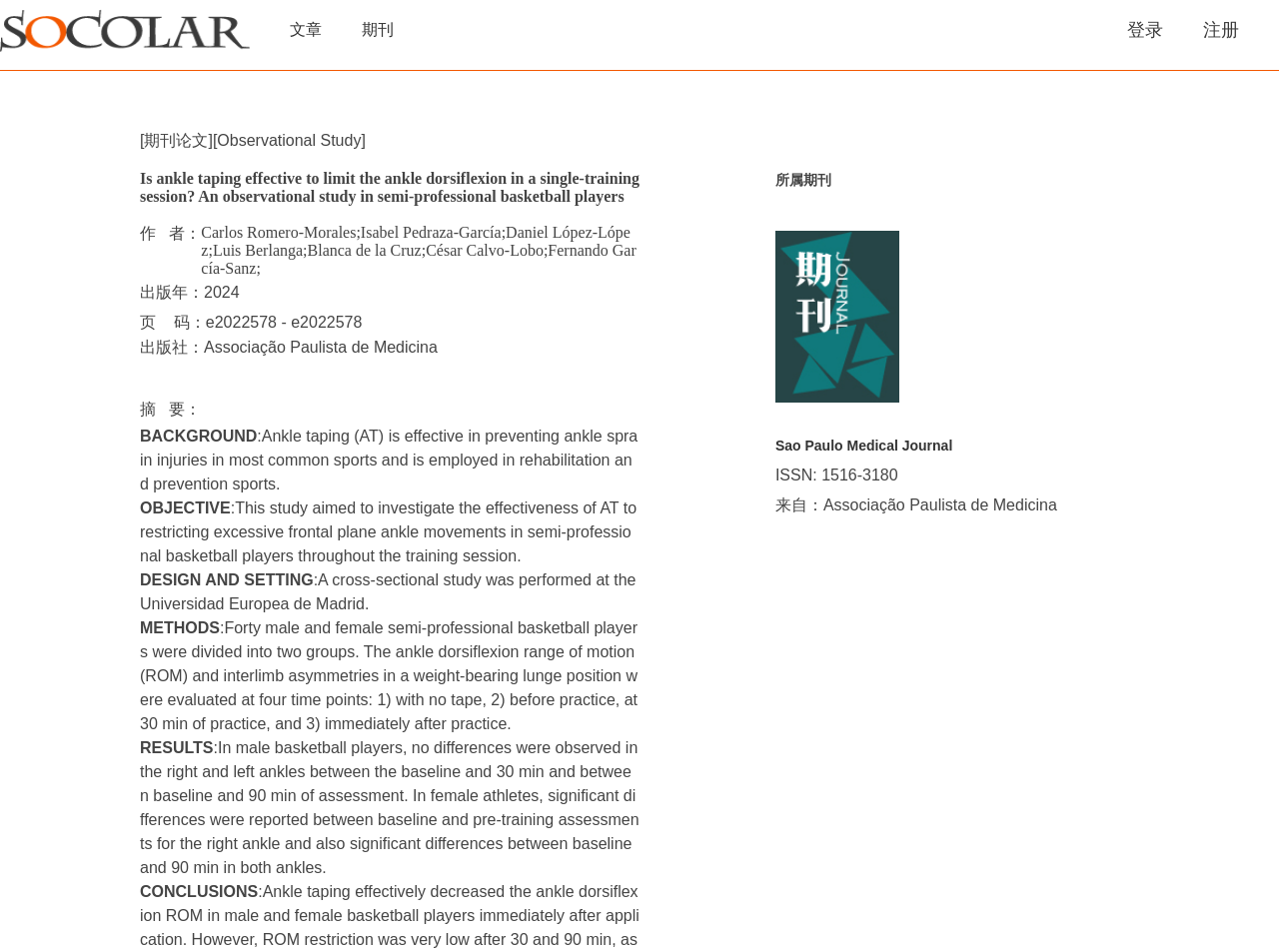Please provide a comprehensive response to the question below by analyzing the image: 
Who are the authors of the article?

I found the authors of the article by looking at the text content of the LayoutTableCell element with bounding box coordinates [0.109, 0.235, 0.5, 0.292]. The text content is '作者： Carlos Romero-Morales;Isabel Pedraza-García;Daniel López-López;Luis Berlanga;Blanca de la Cruz;César Calvo-Lobo;Fernando García-Sanz;', which lists the authors of the article.